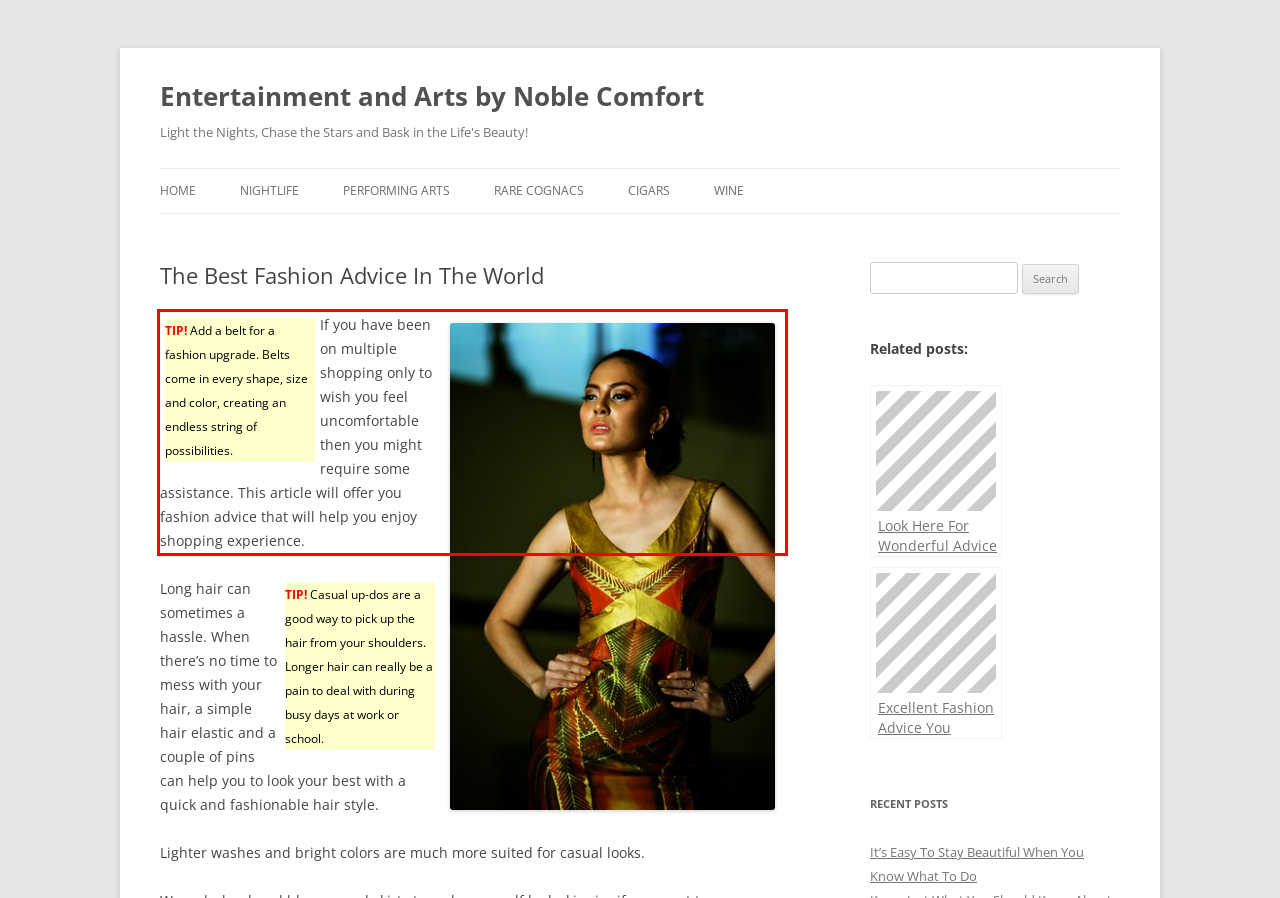Given a screenshot of a webpage, identify the red bounding box and perform OCR to recognize the text within that box.

If you have been on multiple shopping only to wish you feel uncomfortable then you might require some assistance. This article will offer you fashion advice that will help you enjoy shopping experience.